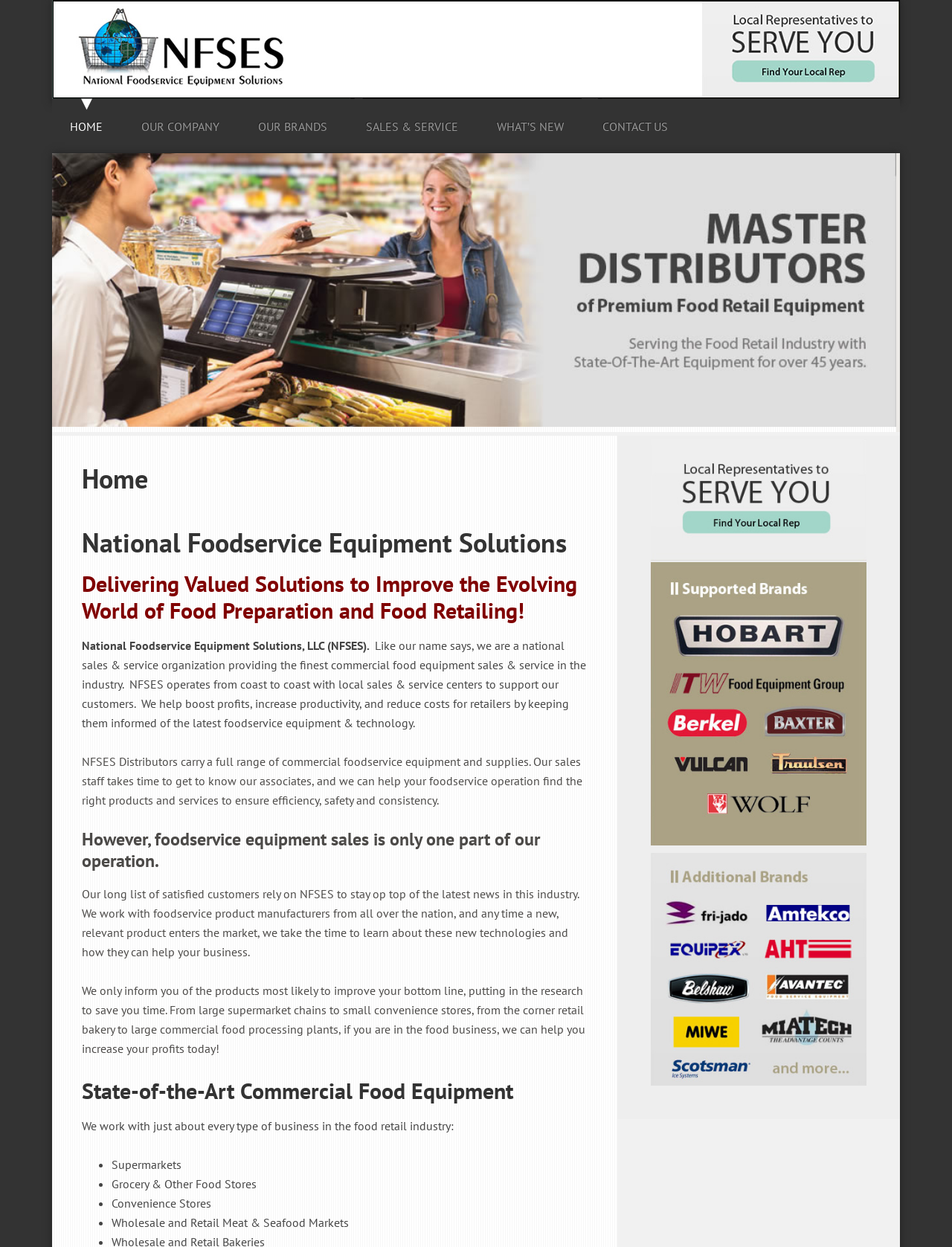Please provide a comprehensive response to the question below by analyzing the image: 
What is the location of the company's sales and service centers?

According to the webpage, the company operates from coast to coast with local sales and service centers to support its customers. This suggests that the company has a nationwide presence in the United States.